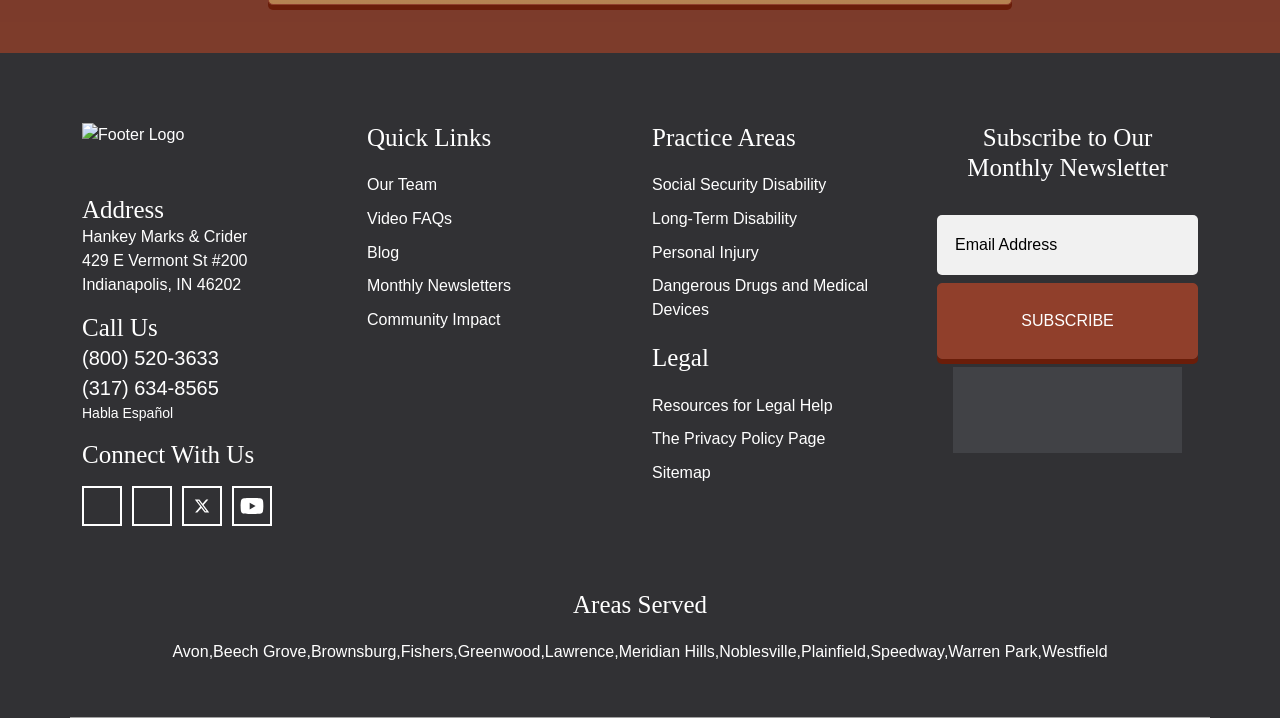Determine the bounding box coordinates of the target area to click to execute the following instruction: "Learn about Social Security Disability."

[0.509, 0.235, 0.646, 0.282]